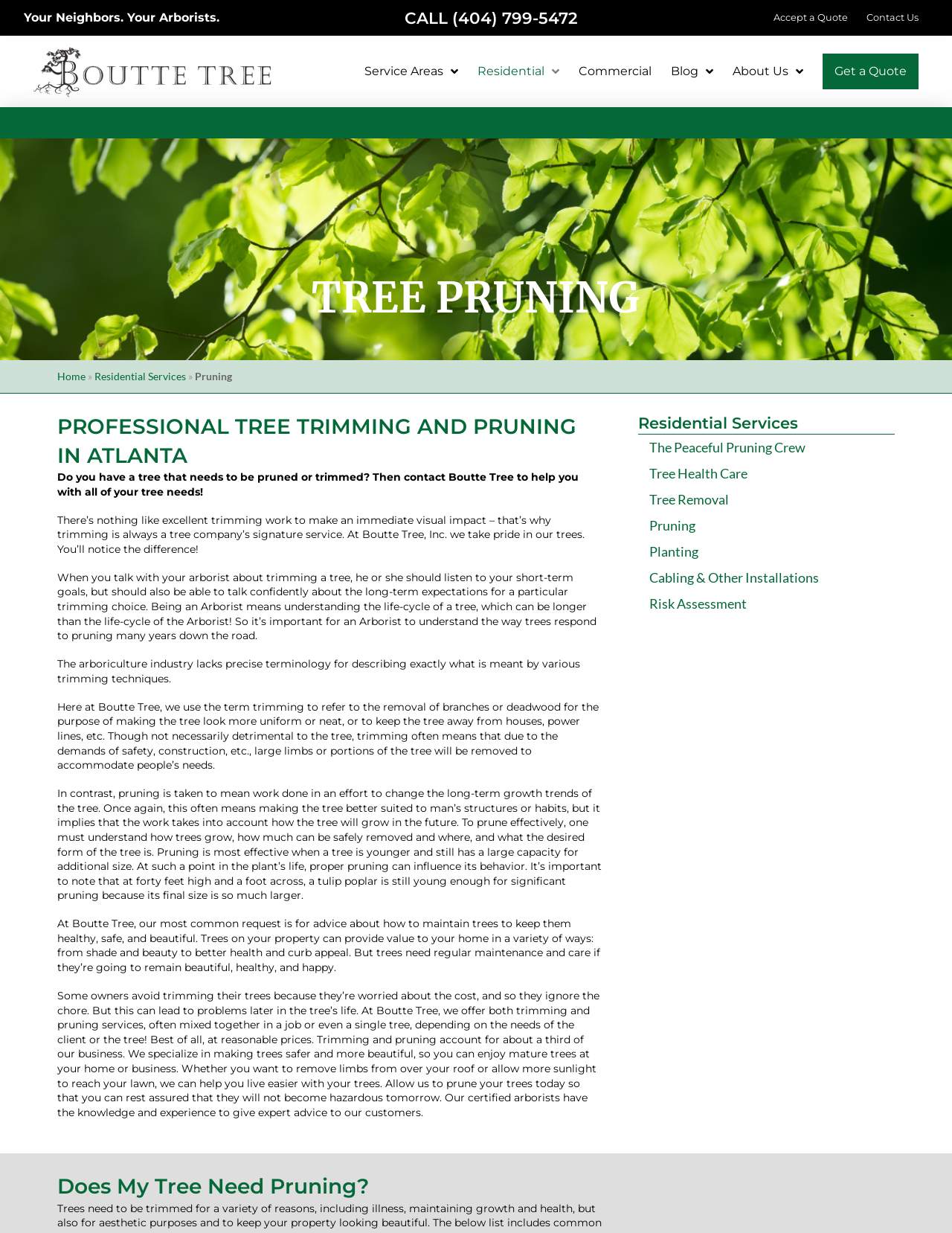Please determine the bounding box coordinates of the area that needs to be clicked to complete this task: 'Click the 'CONTACT' link'. The coordinates must be four float numbers between 0 and 1, formatted as [left, top, right, bottom].

None